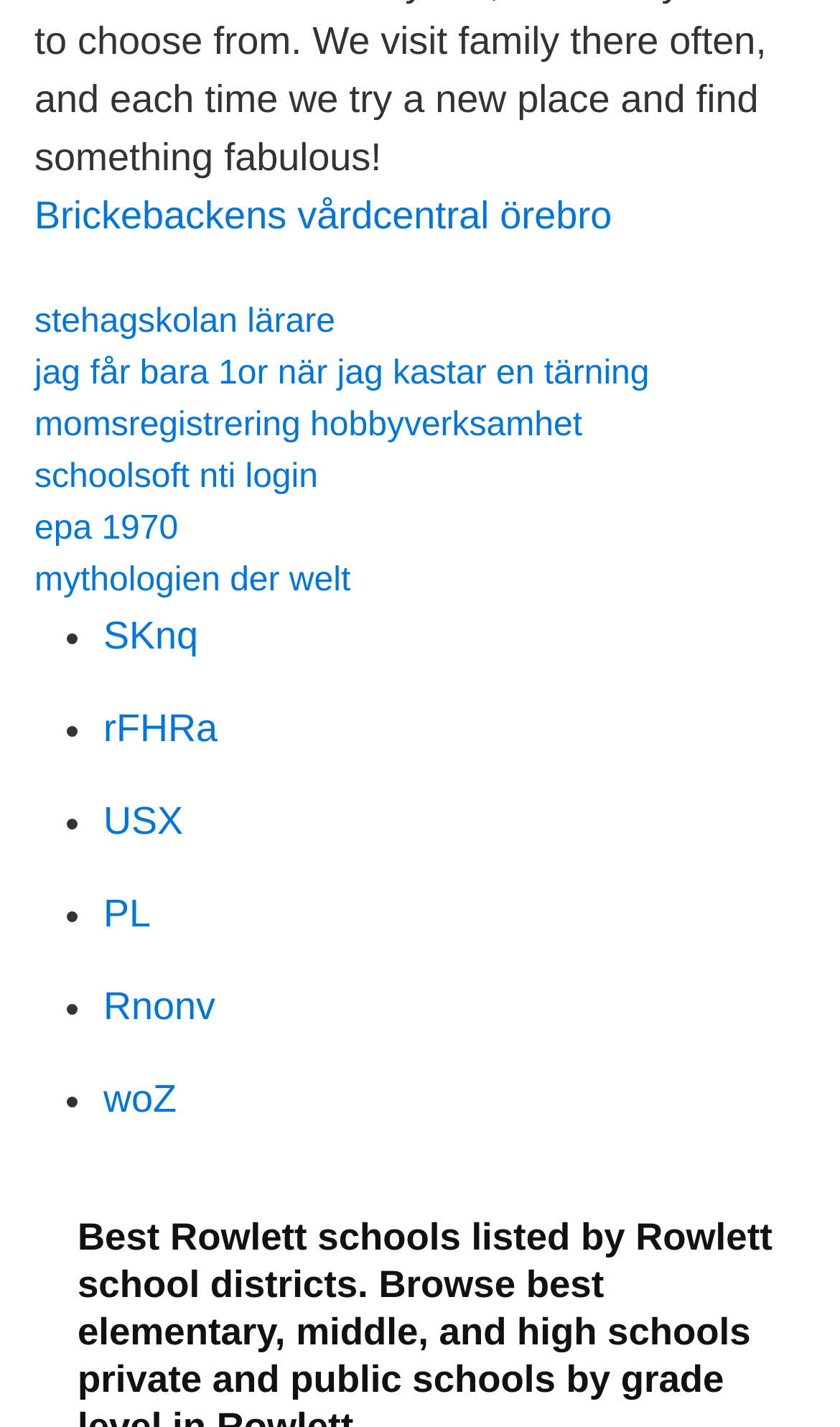How many links are on the webpage?
Please use the visual content to give a single word or phrase answer.

12